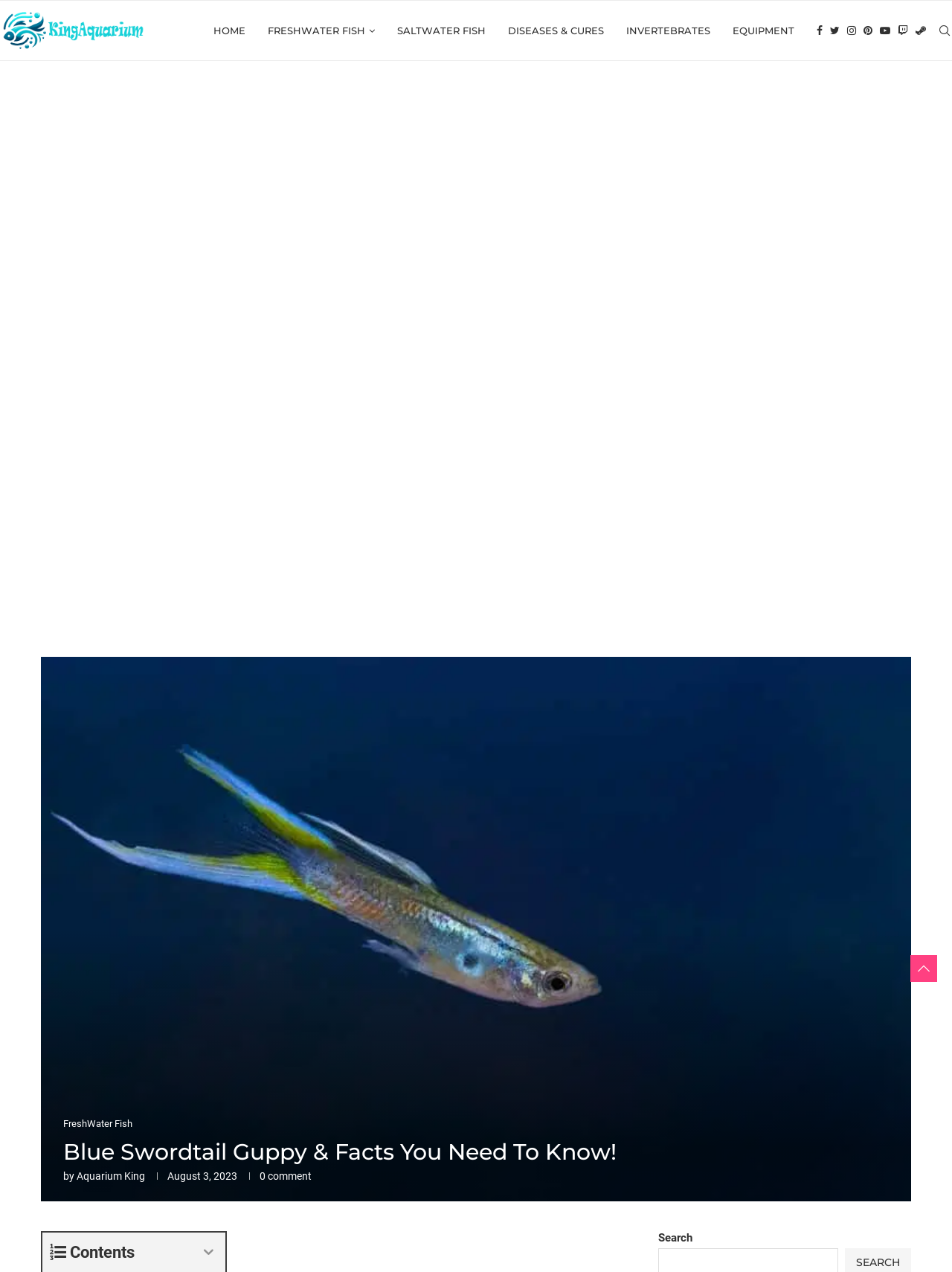Find and generate the main title of the webpage.

Blue Swordtail Guppy & Facts You Need To Know!